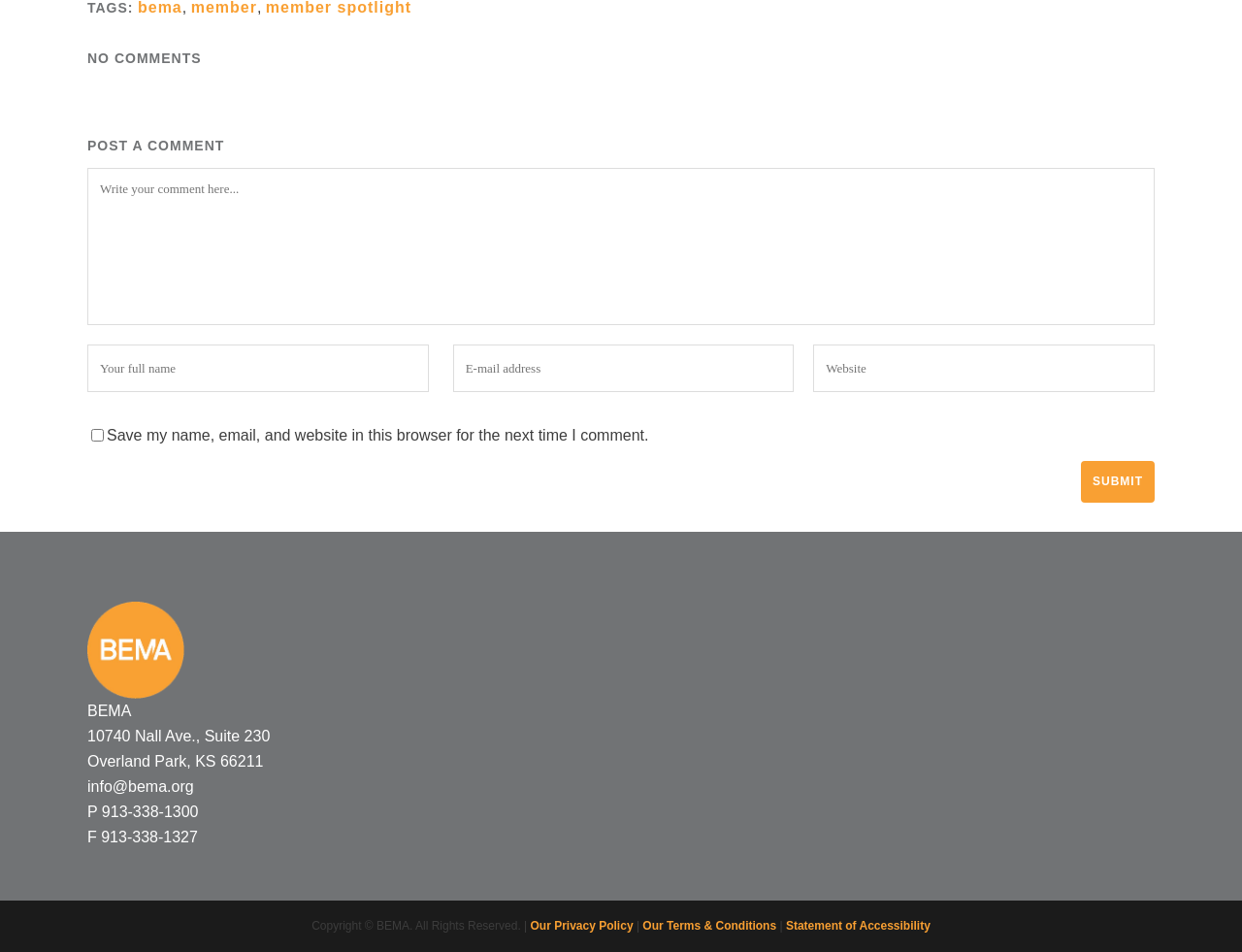Identify the bounding box coordinates of the section that should be clicked to achieve the task described: "Visit BEMA website".

[0.655, 0.362, 0.93, 0.412]